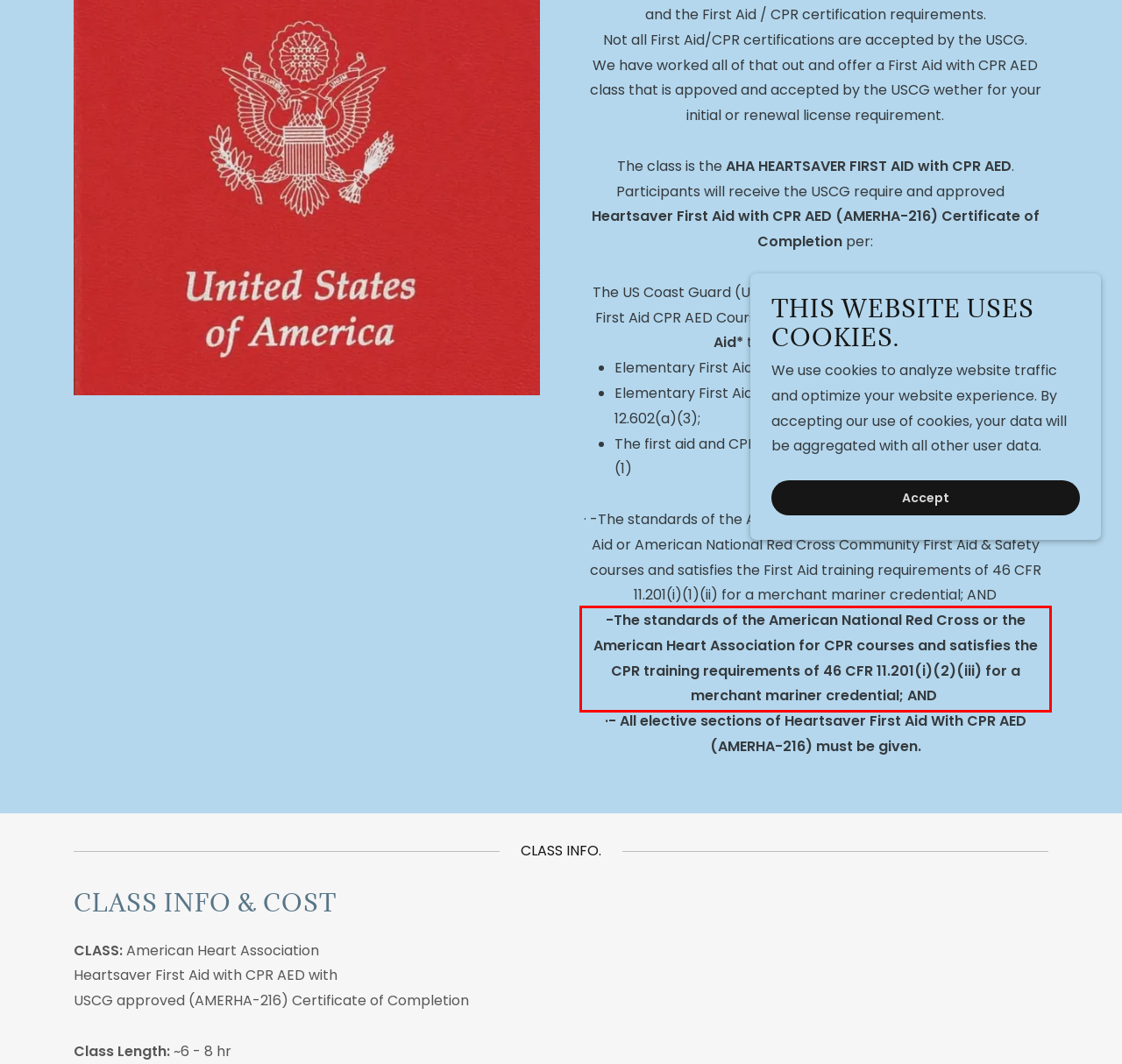You are given a screenshot with a red rectangle. Identify and extract the text within this red bounding box using OCR.

-The standards of the American National Red Cross or the American Heart Association for CPR courses and satisfies the CPR training requirements of 46 CFR 11.201(i)(2)(iii) for a merchant mariner credential; AND